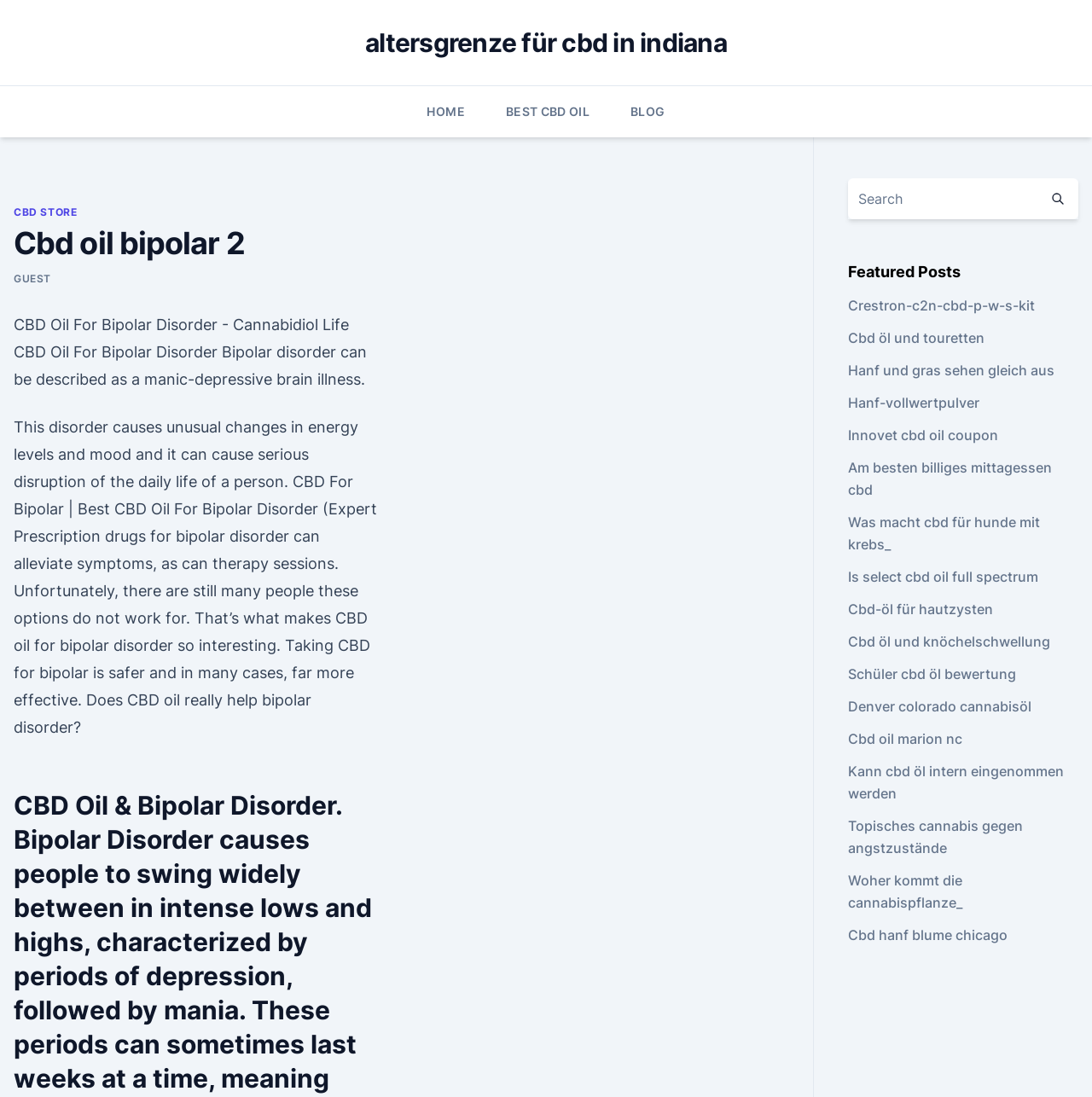Find the bounding box coordinates of the clickable region needed to perform the following instruction: "Read the article about 'CBD Oil For Bipolar Disorder'". The coordinates should be provided as four float numbers between 0 and 1, i.e., [left, top, right, bottom].

[0.012, 0.288, 0.336, 0.354]